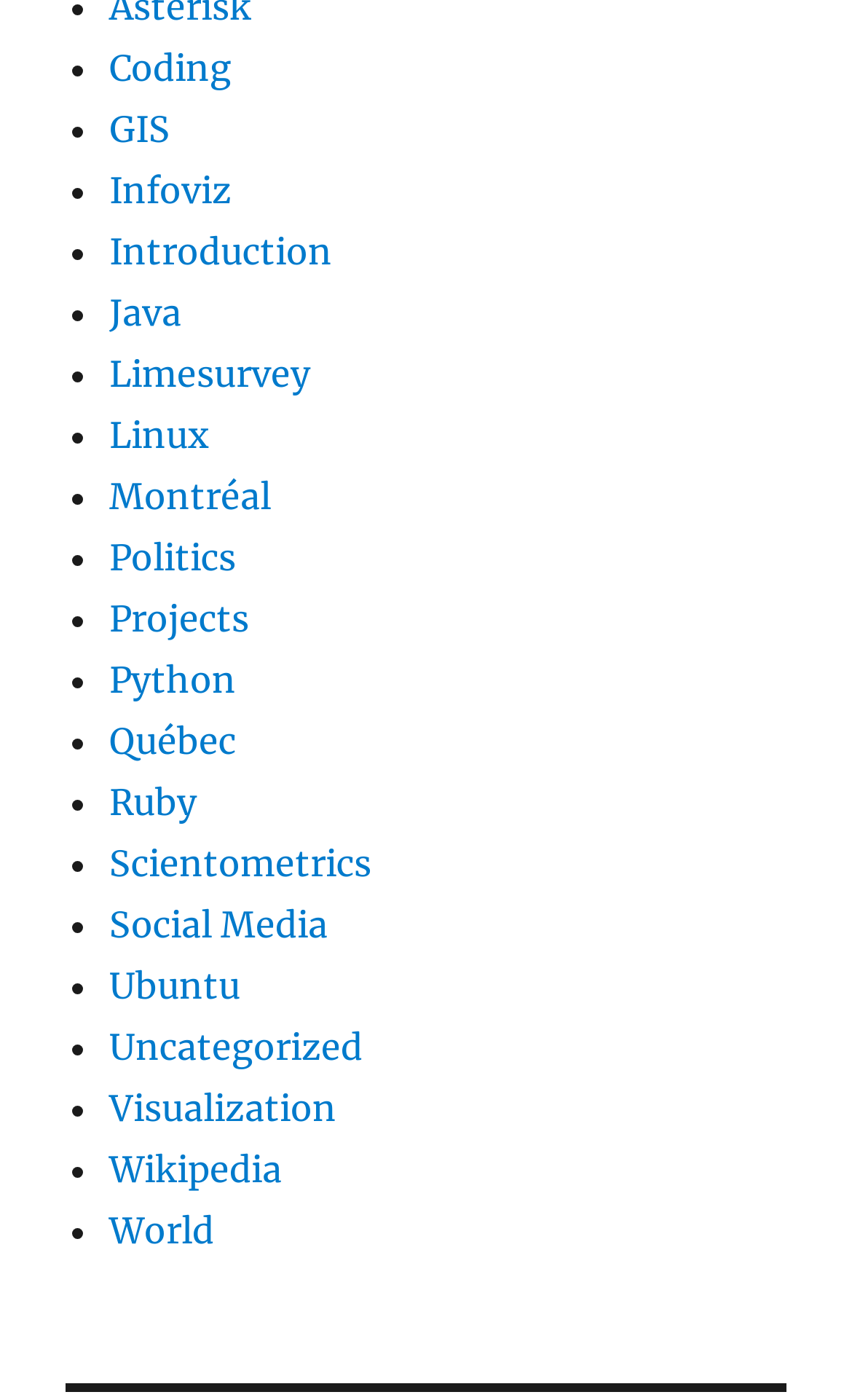Determine the bounding box coordinates of the section I need to click to execute the following instruction: "Visit the GIS page". Provide the coordinates as four float numbers between 0 and 1, i.e., [left, top, right, bottom].

[0.128, 0.076, 0.2, 0.108]